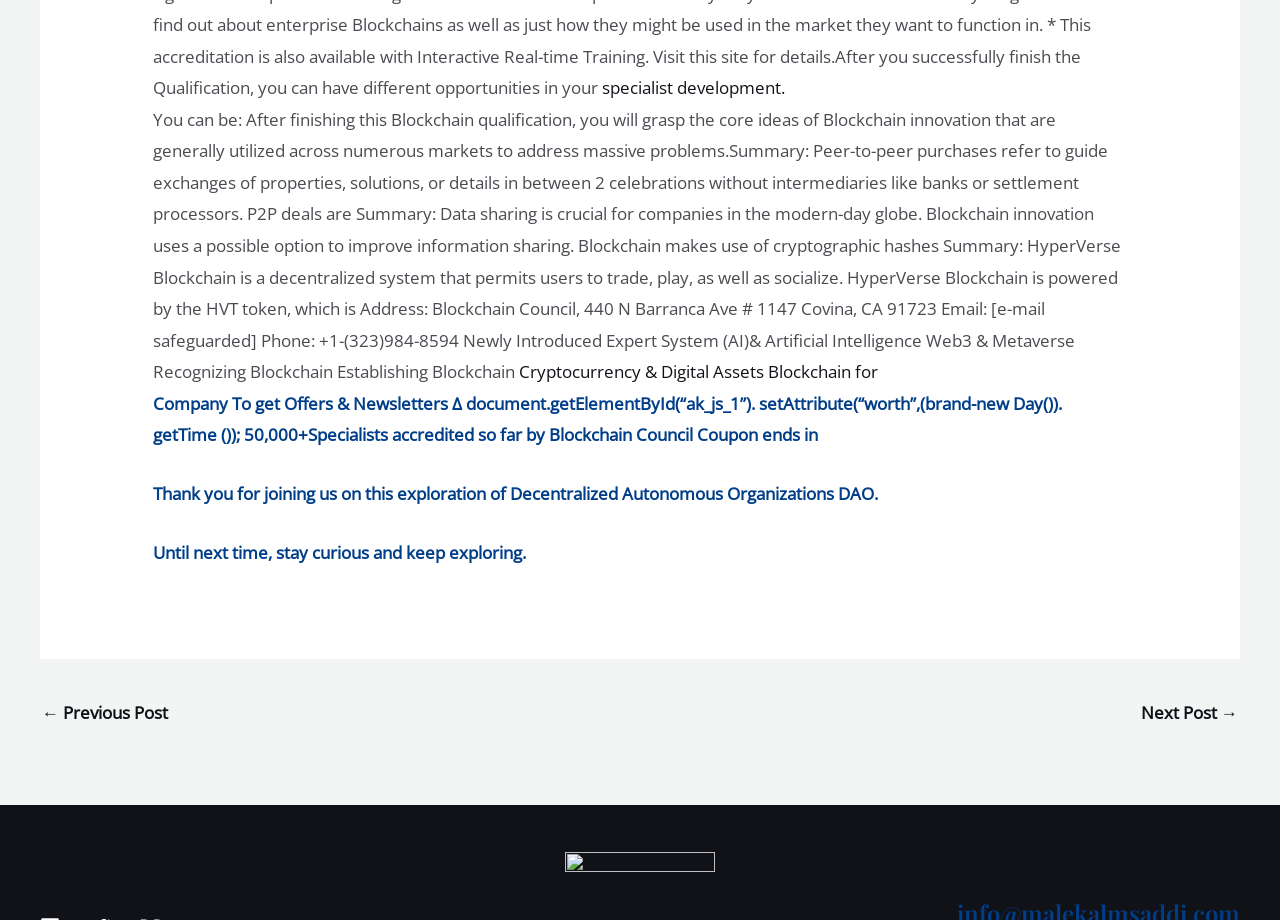Please determine the bounding box coordinates, formatted as (top-left x, top-left y, bottom-right x, bottom-right y), with all values as floating point numbers between 0 and 1. Identify the bounding box of the region described as: Next Post →

[0.891, 0.756, 0.967, 0.799]